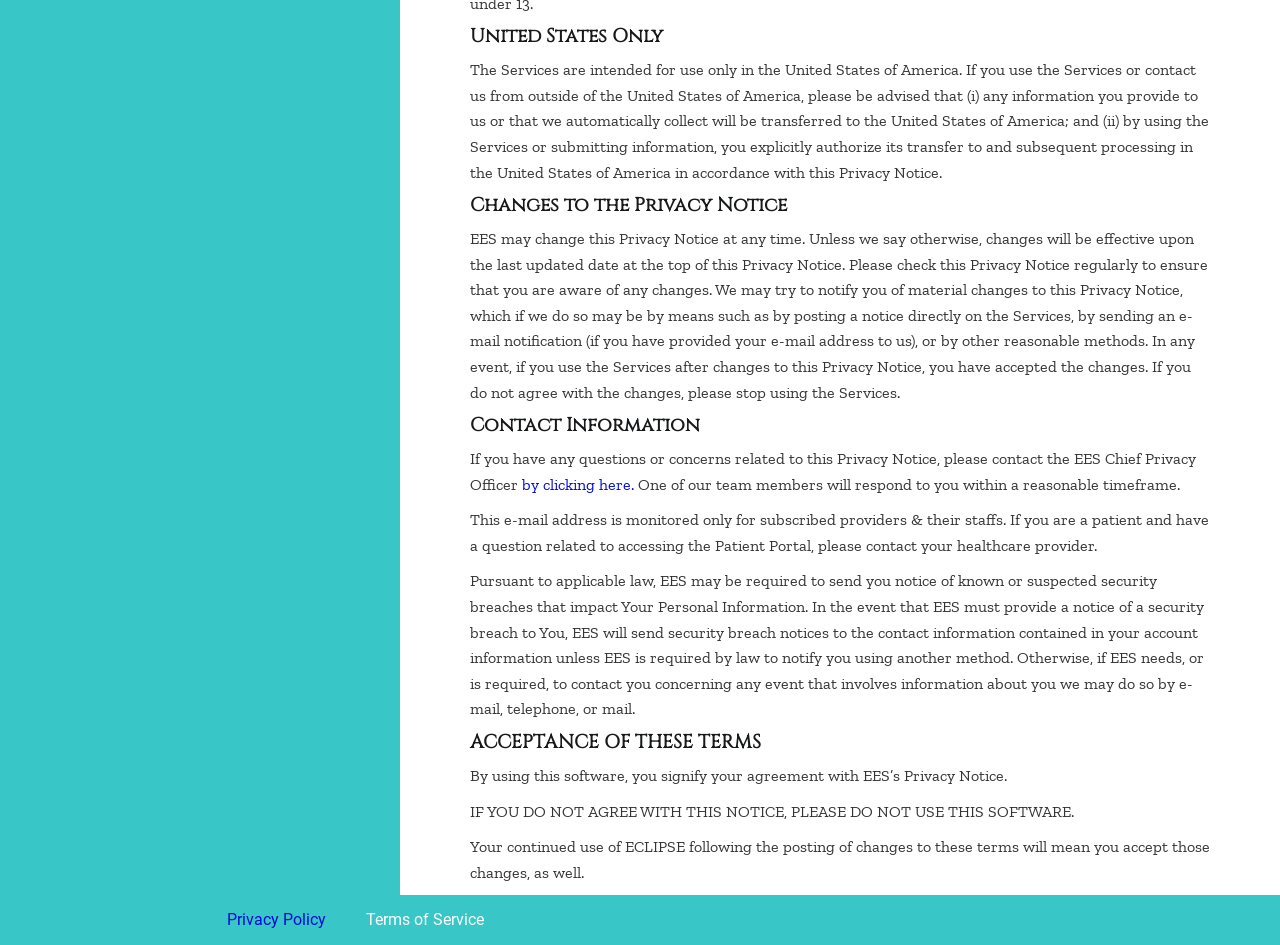Identify and provide the bounding box for the element described by: "by clicking here.".

[0.408, 0.502, 0.495, 0.522]